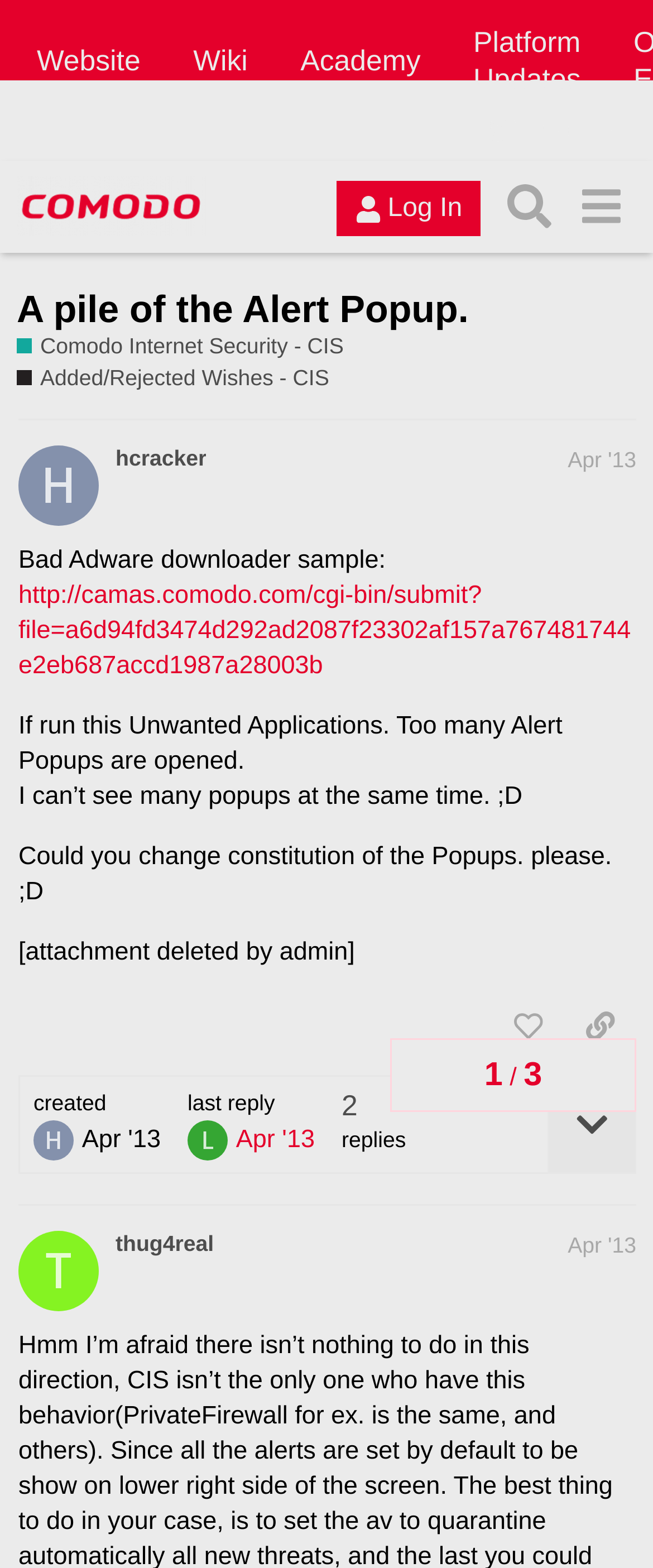Locate the bounding box coordinates of the area that needs to be clicked to fulfill the following instruction: "Search for something". The coordinates should be in the format of four float numbers between 0 and 1, namely [left, top, right, bottom].

[0.755, 0.109, 0.865, 0.155]